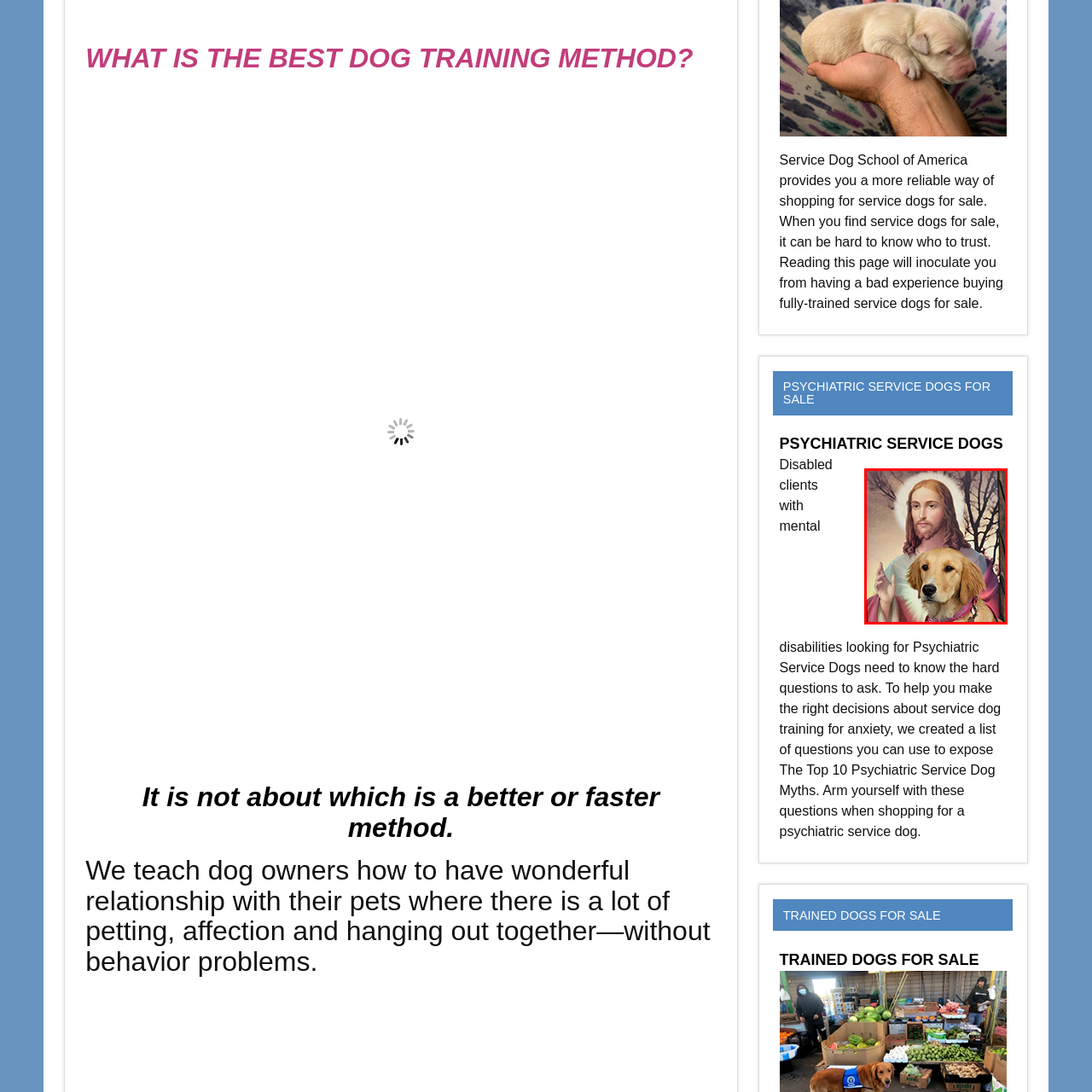Who is depicted in the background?
Examine the content inside the red bounding box and give a comprehensive answer to the question.

The image has a religious-themed background, and upon examination, it can be seen that the figure depicted in the background is Jesus, which adds a layer of meaning and context to the image.